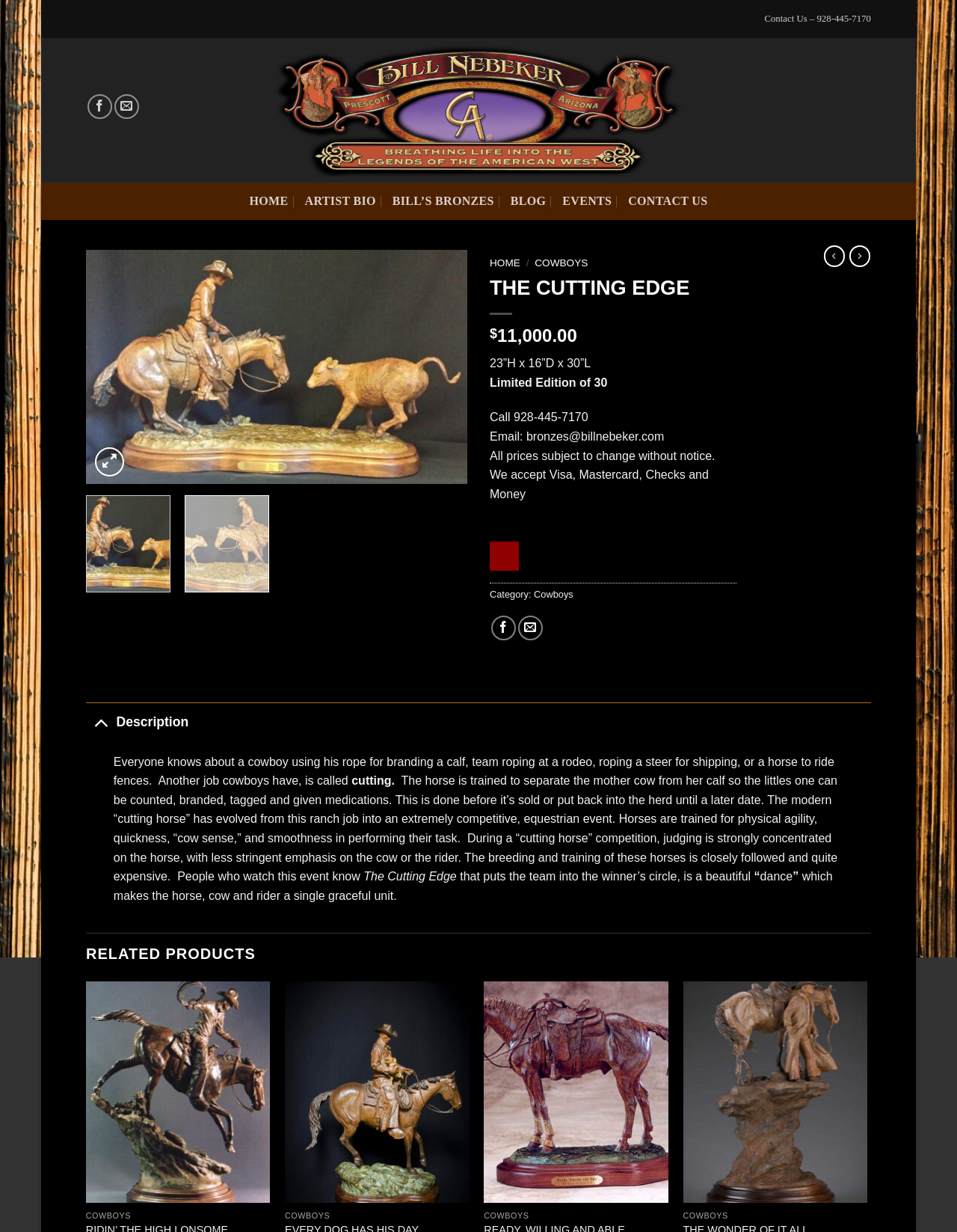Given the element description aria-label="READY, WILLING AND ABLE", identify the bounding box coordinates for the UI element on the webpage screenshot. The format should be (top-left x, top-left y, bottom-right x, bottom-right y), with values between 0 and 1.

[0.506, 0.797, 0.698, 0.976]